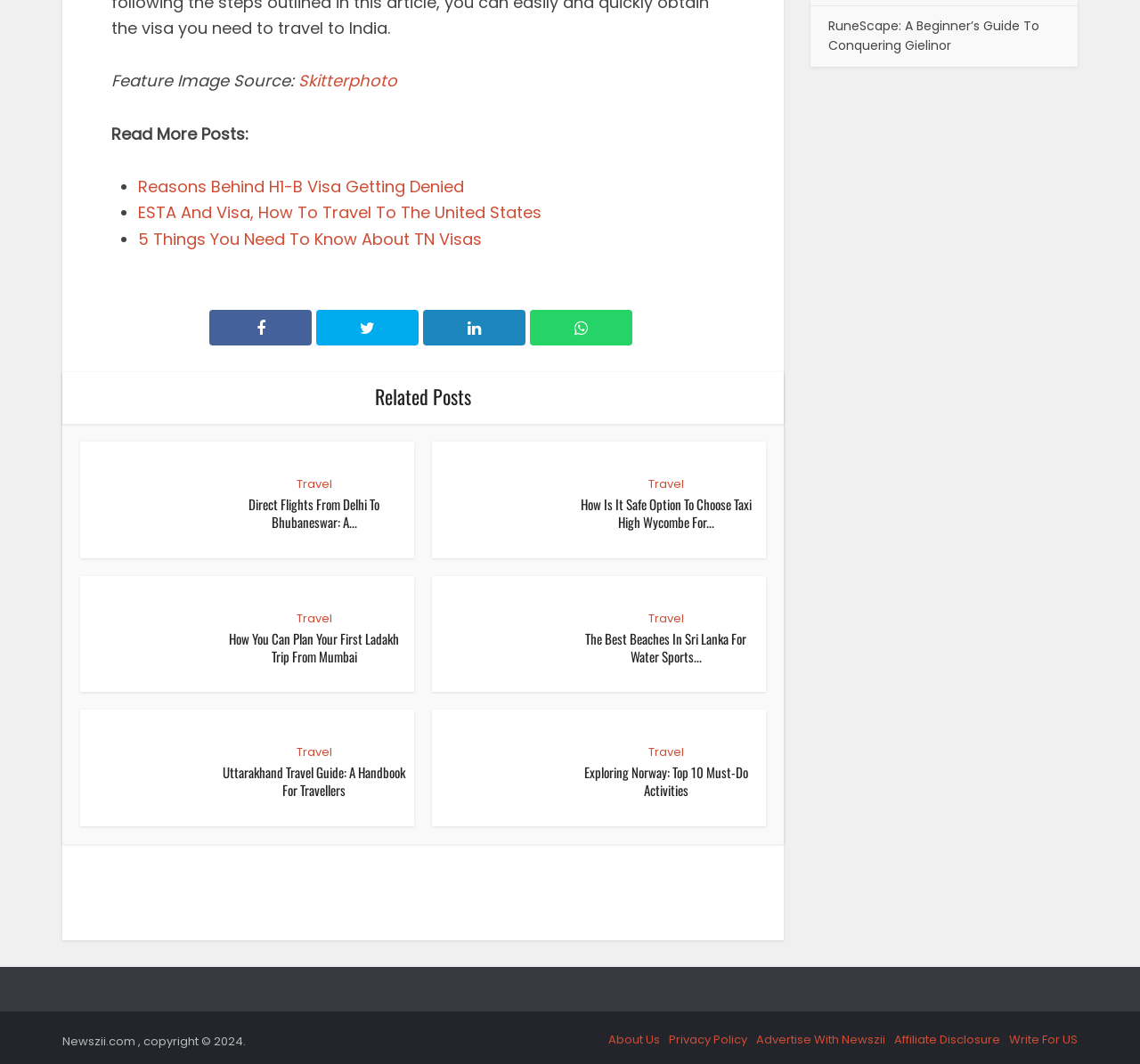Identify the bounding box coordinates of the region that should be clicked to execute the following instruction: "Visit 'About Us' page".

[0.534, 0.969, 0.579, 0.985]